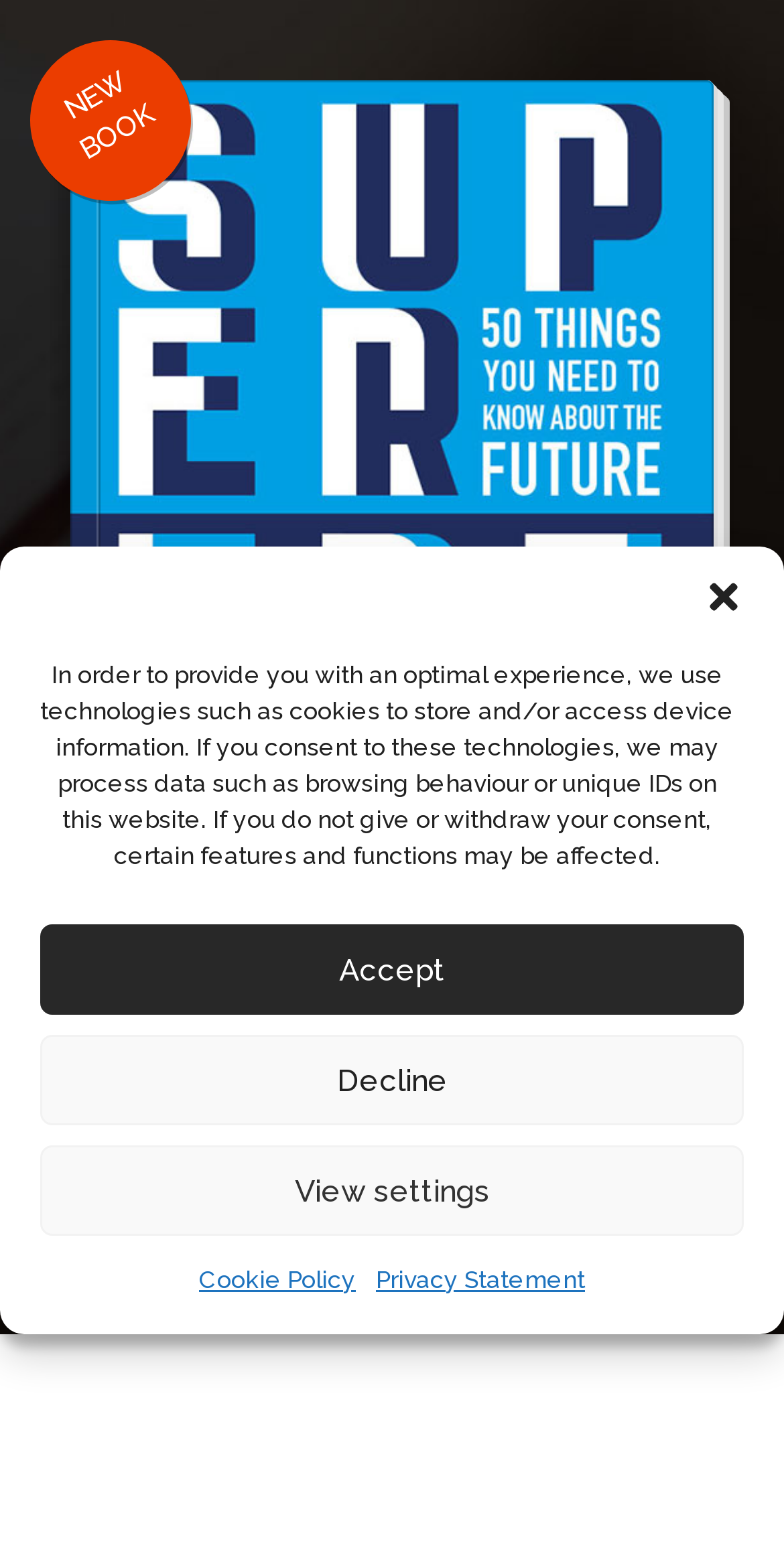Respond with a single word or short phrase to the following question: 
How many links are below the cookie consent dialog?

2